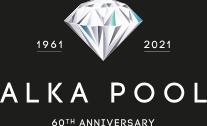Give an in-depth summary of the scene depicted in the image.

The image features a sleek and modern design celebrating the 60th anniversary of ALKA POOL, with "1961" and "2021" flanking a stylized diamond graphic that symbolizes luxury and quality. Below the diamond, the bold text "ALKA POOL" is prominently displayed, emphasizing the brand's identity and legacy in the swimming pool construction industry. The minimalist black background enhances the overall elegance of the composition, making it a striking representation of the company's milestone and dedication to excellence over six decades.